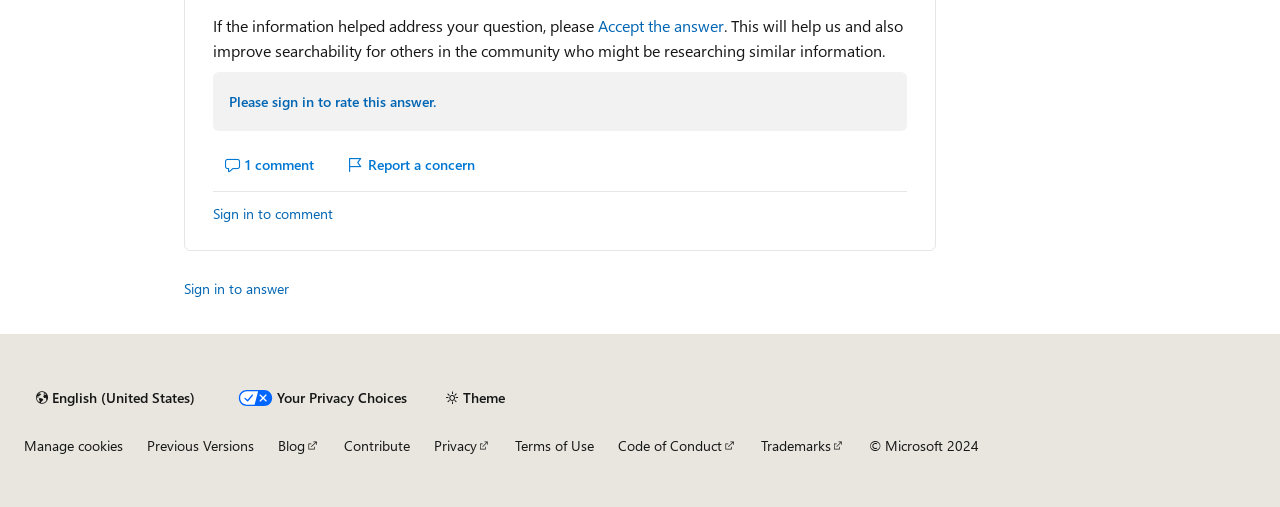How many links are available for signing in?
Look at the image and respond with a one-word or short-phrase answer.

Two